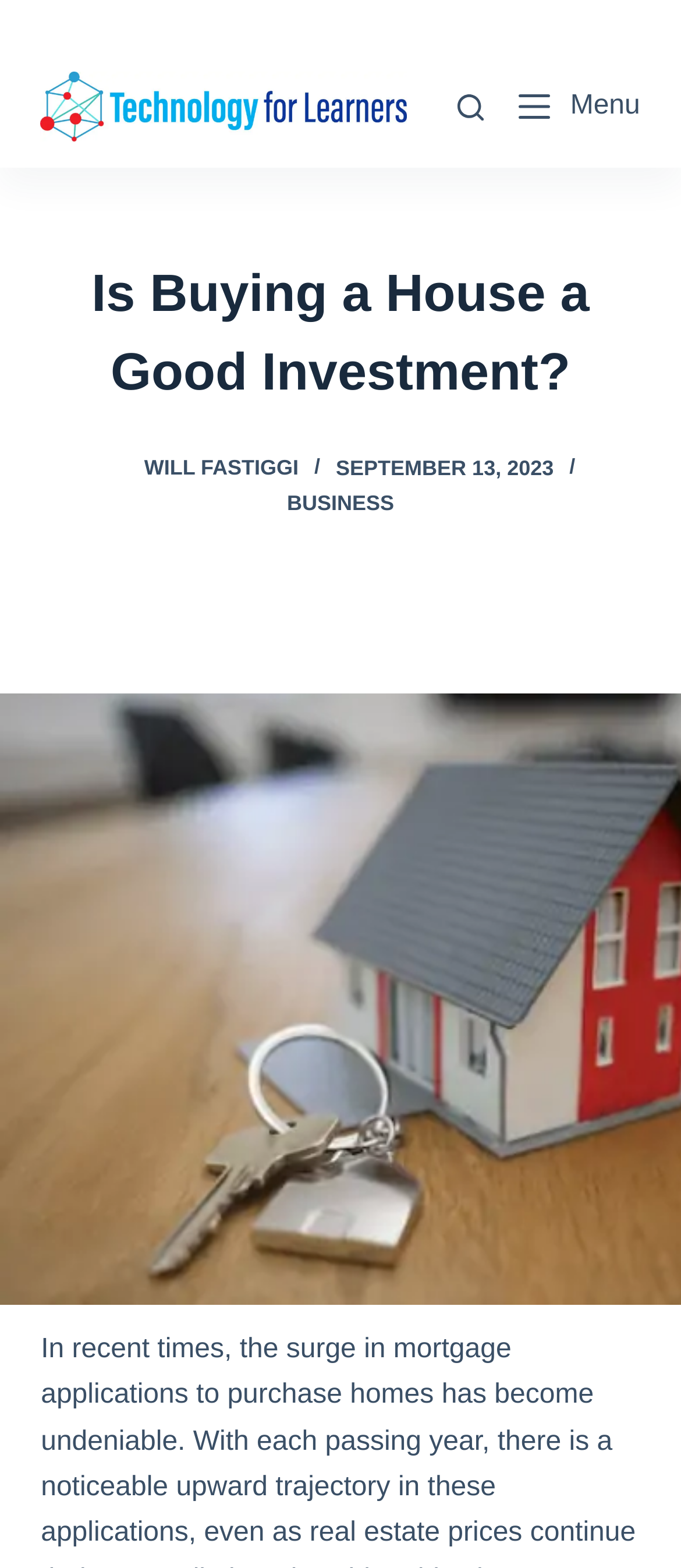Explain in detail what is displayed on the webpage.

The webpage is about an article titled "Is Buying a House a Good Investment?" from Technology for Learners. At the top-left corner, there is a link to "Skip to content" and another link to "Go to top" with a small image beside it. 

Below these links, there is a logo of Technology for Learners, which is an image with a link to the website. On the right side of the logo, there are two buttons, one with no label and another labeled "Menu". 

The main content of the webpage starts with a header section that spans the entire width of the page. The header contains the title of the article "Is Buying a House a Good Investment?" in a large font, followed by the author's name "Will Fastiggi" with a small image, and then the publication date "SEPTEMBER 13, 2023". There is also a category label "BUSINESS" below the author's name. 

The meta description suggests that the article discusses the surge in mortgage applications to purchase homes and its upward trajectory over the years.